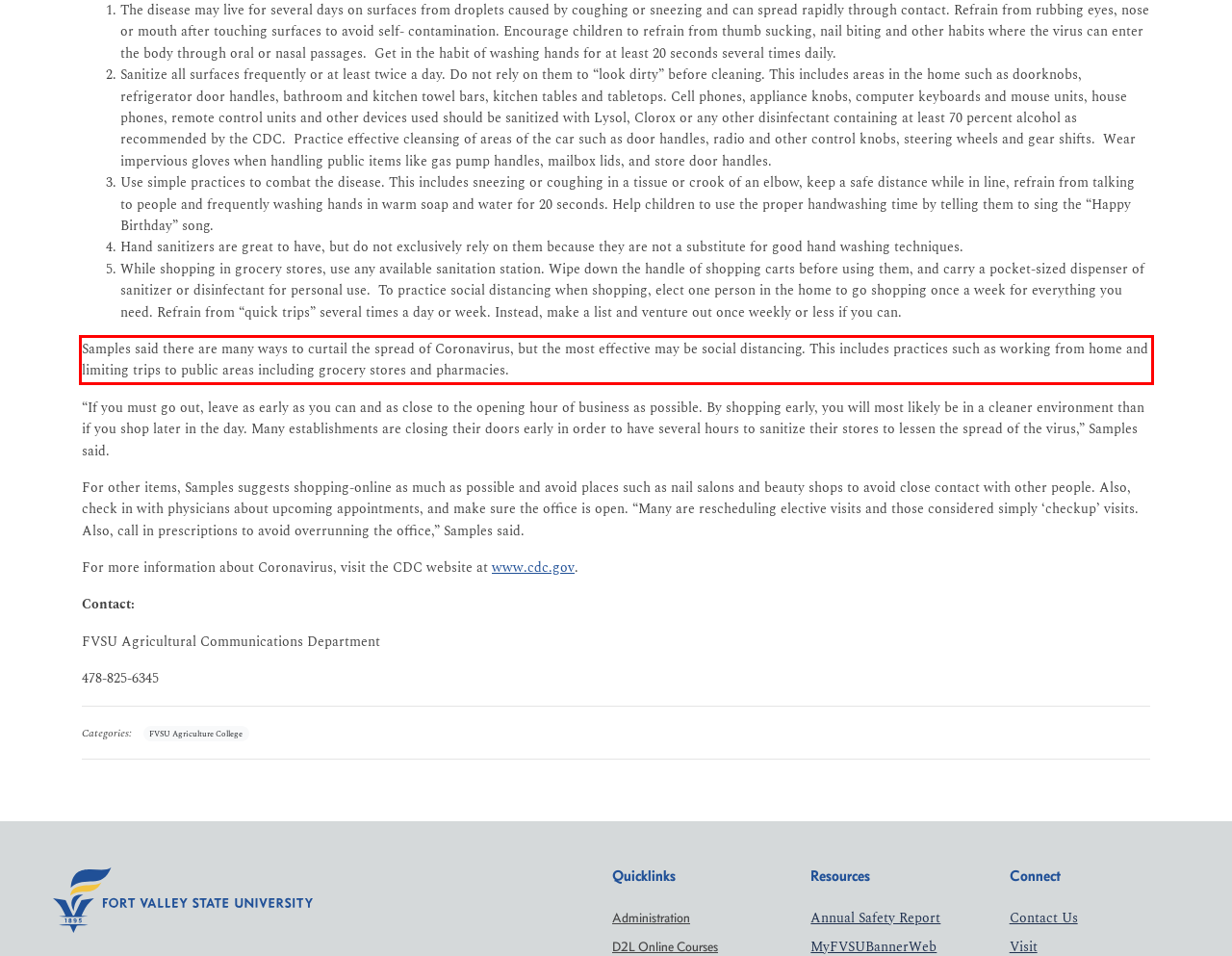Within the screenshot of the webpage, there is a red rectangle. Please recognize and generate the text content inside this red bounding box.

Samples said there are many ways to curtail the spread of Coronavirus, but the most effective may be social distancing. This includes practices such as working from home and limiting trips to public areas including grocery stores and pharmacies.